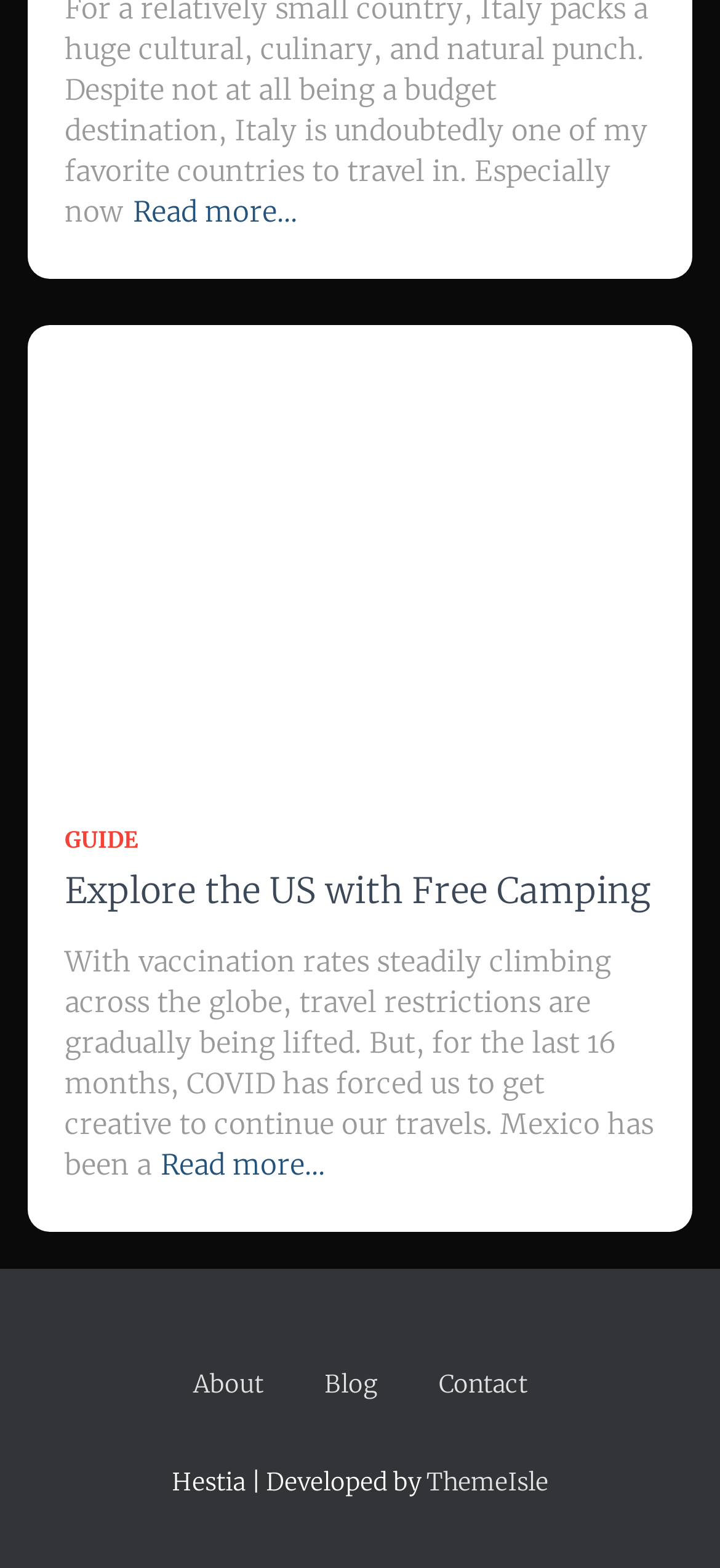What is the current situation with travel restrictions?
Look at the screenshot and respond with one word or a short phrase.

Being lifted